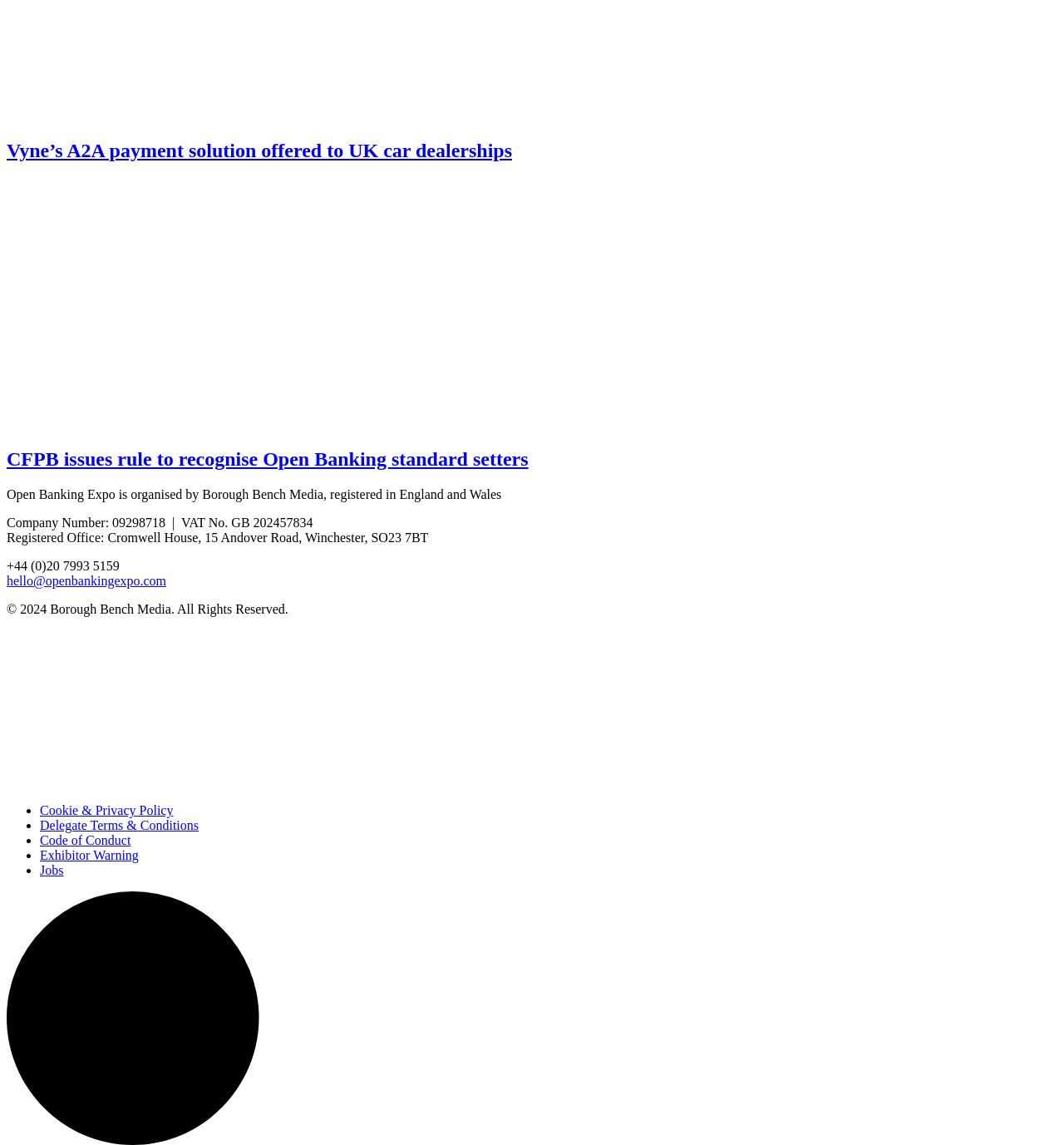Please determine the bounding box coordinates for the UI element described here. Use the format (top-left x, top-left y, bottom-right x, bottom-right y) with values bounded between 0 and 1: Code of Conduct

[0.038, 0.727, 0.123, 0.74]